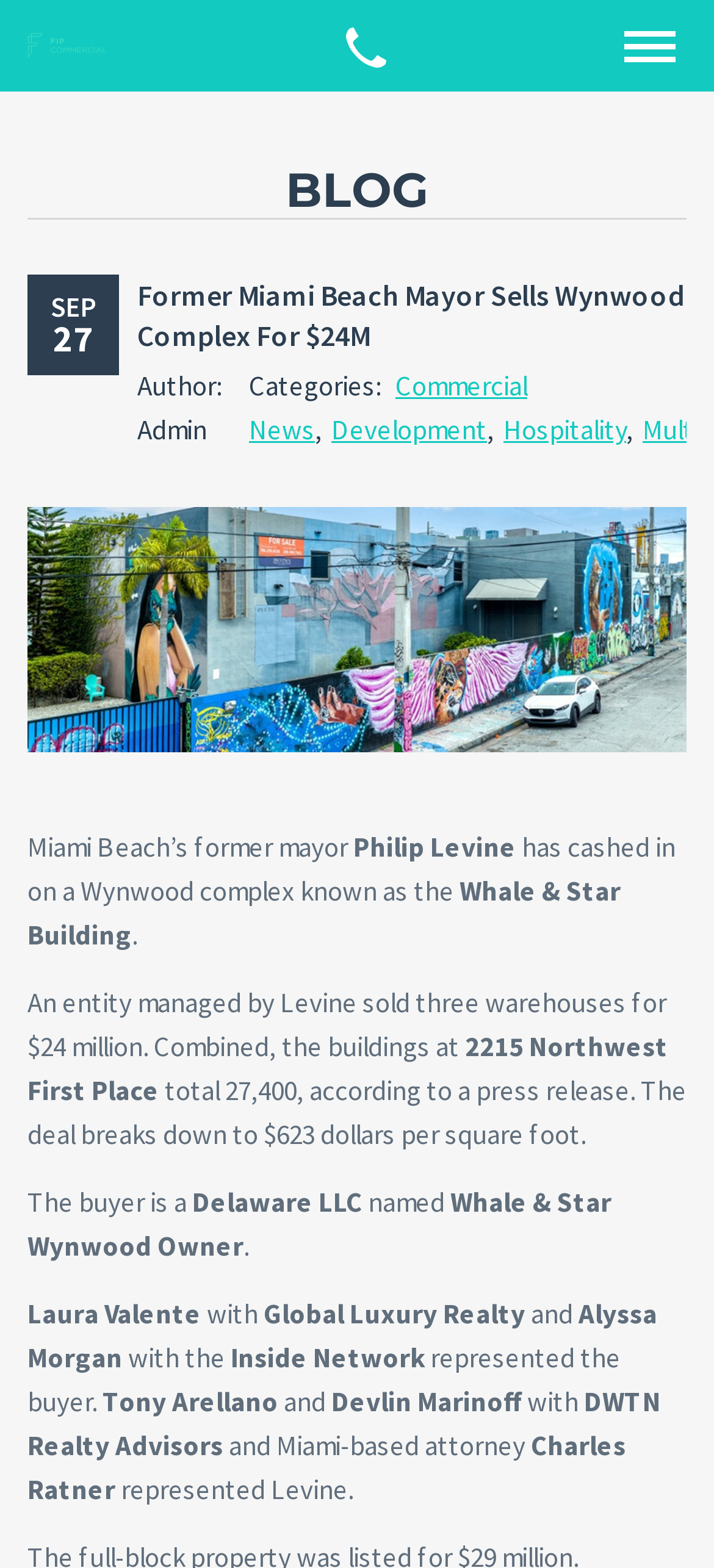What is the price of the Wynwood complex?
Answer the question with just one word or phrase using the image.

$24 million